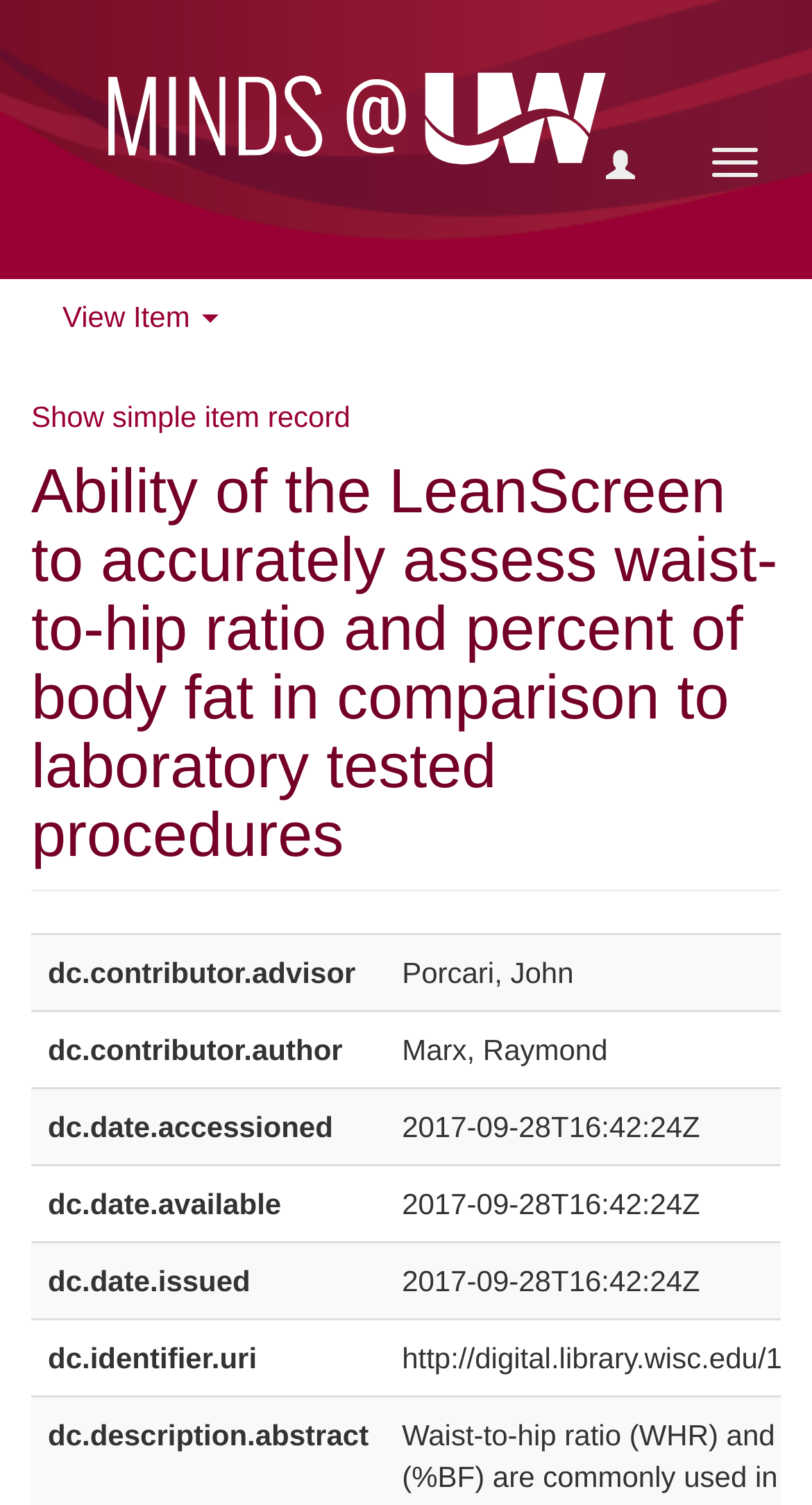What is the purpose of LeanScreen?
Examine the webpage screenshot and provide an in-depth answer to the question.

Based on the webpage's content, it appears that LeanScreen is a tool designed to accurately assess an individual's waist-to-hip ratio and percentage of body fat, comparable to laboratory-tested procedures.